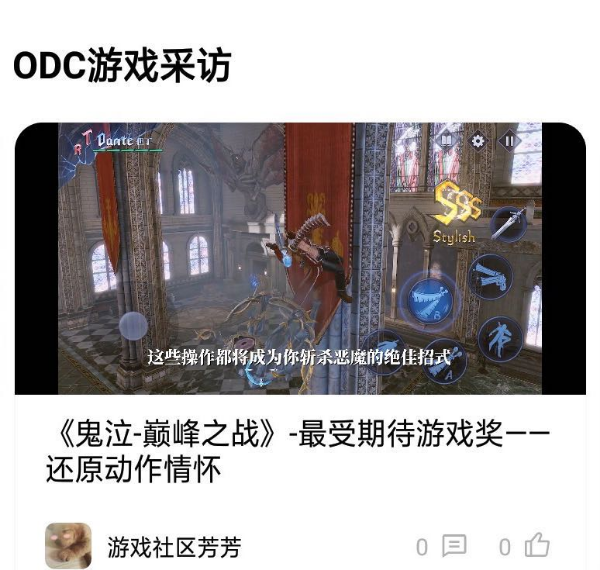What is the label on the score indicator?
Based on the image, answer the question with as much detail as possible.

The caption highlights the player's impressive performance, and the score indicator is labeled 'SSS Stylish', which suggests that the player has achieved a high score or stylish combo in the game.